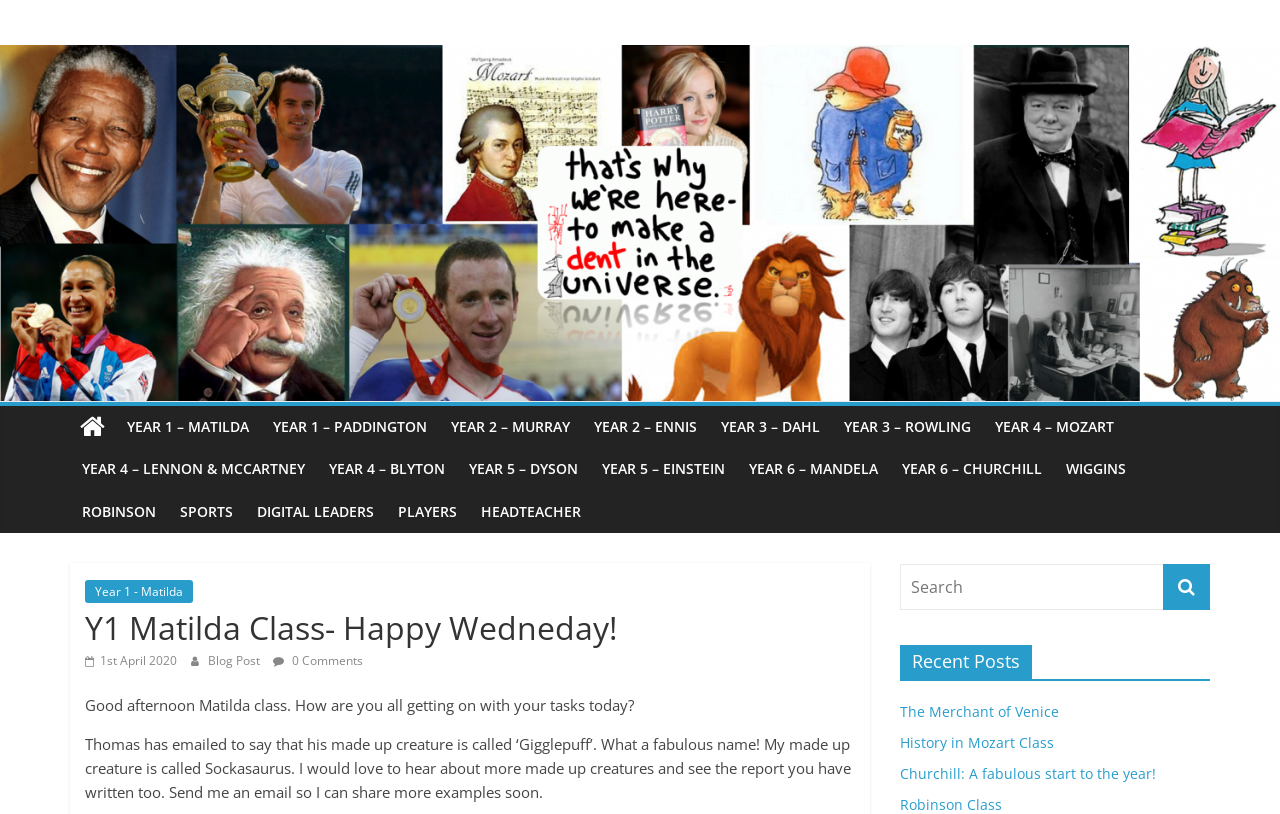Identify the bounding box coordinates of the specific part of the webpage to click to complete this instruction: "Check the 'Recent Posts'".

[0.703, 0.792, 0.945, 0.836]